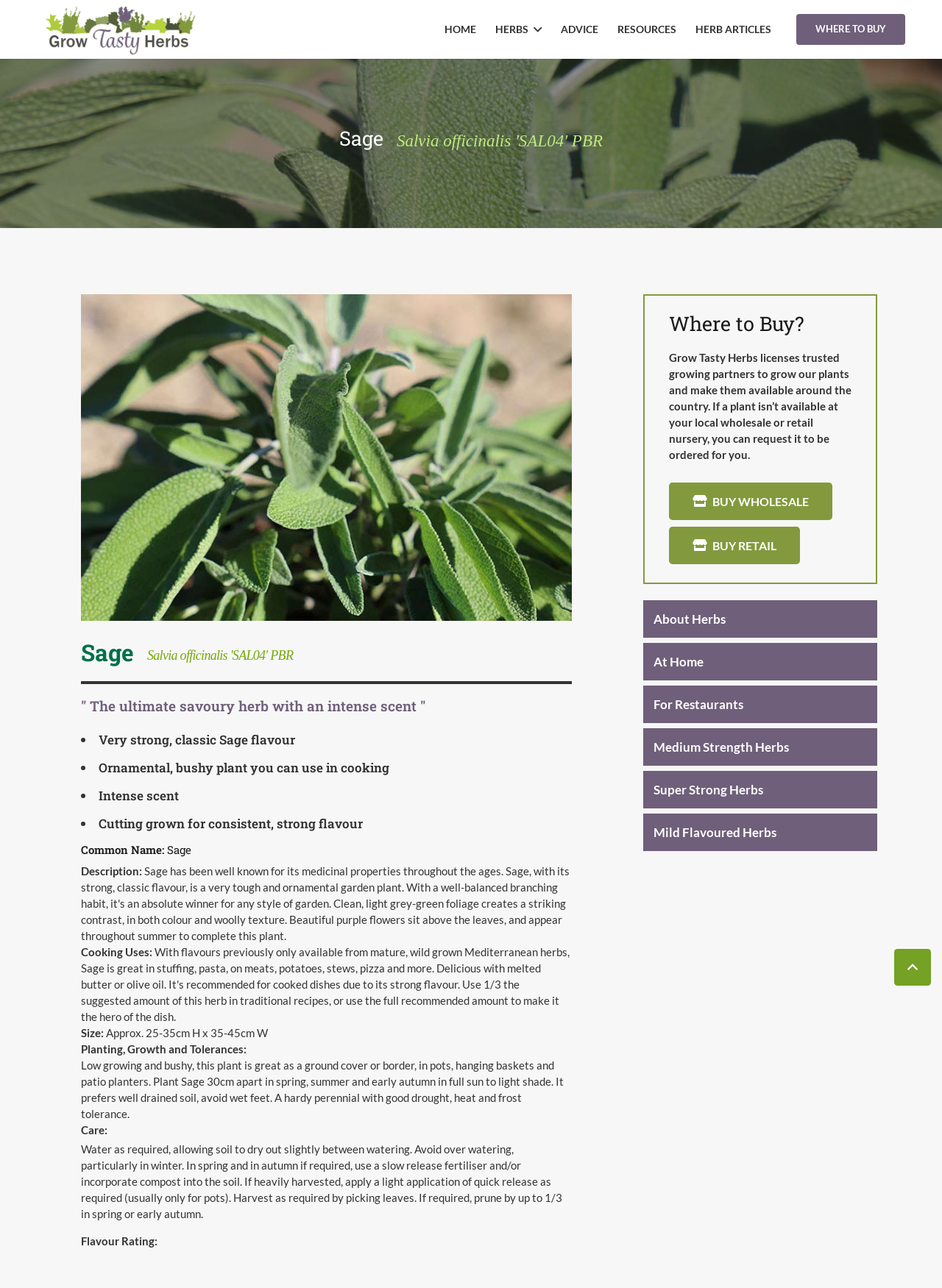Using the webpage screenshot, find the UI element described by aria-label="grow tasty herbs logo". Provide the bounding box coordinates in the format (top-left x, top-left y, bottom-right x, bottom-right y), ensuring all values are floating point numbers between 0 and 1.

[0.039, 0.001, 0.215, 0.044]